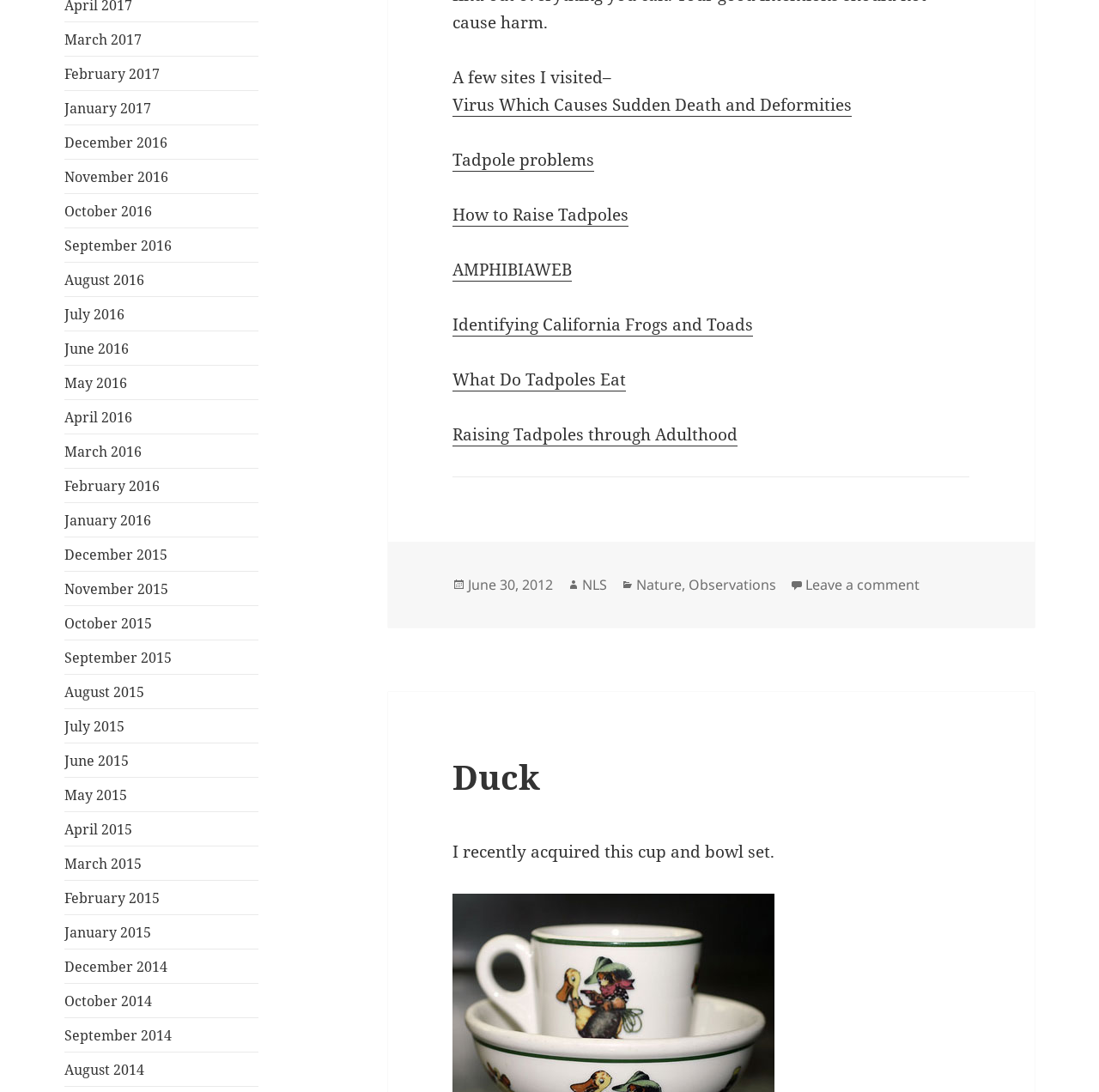Provide the bounding box coordinates of the UI element this sentence describes: "0".

None